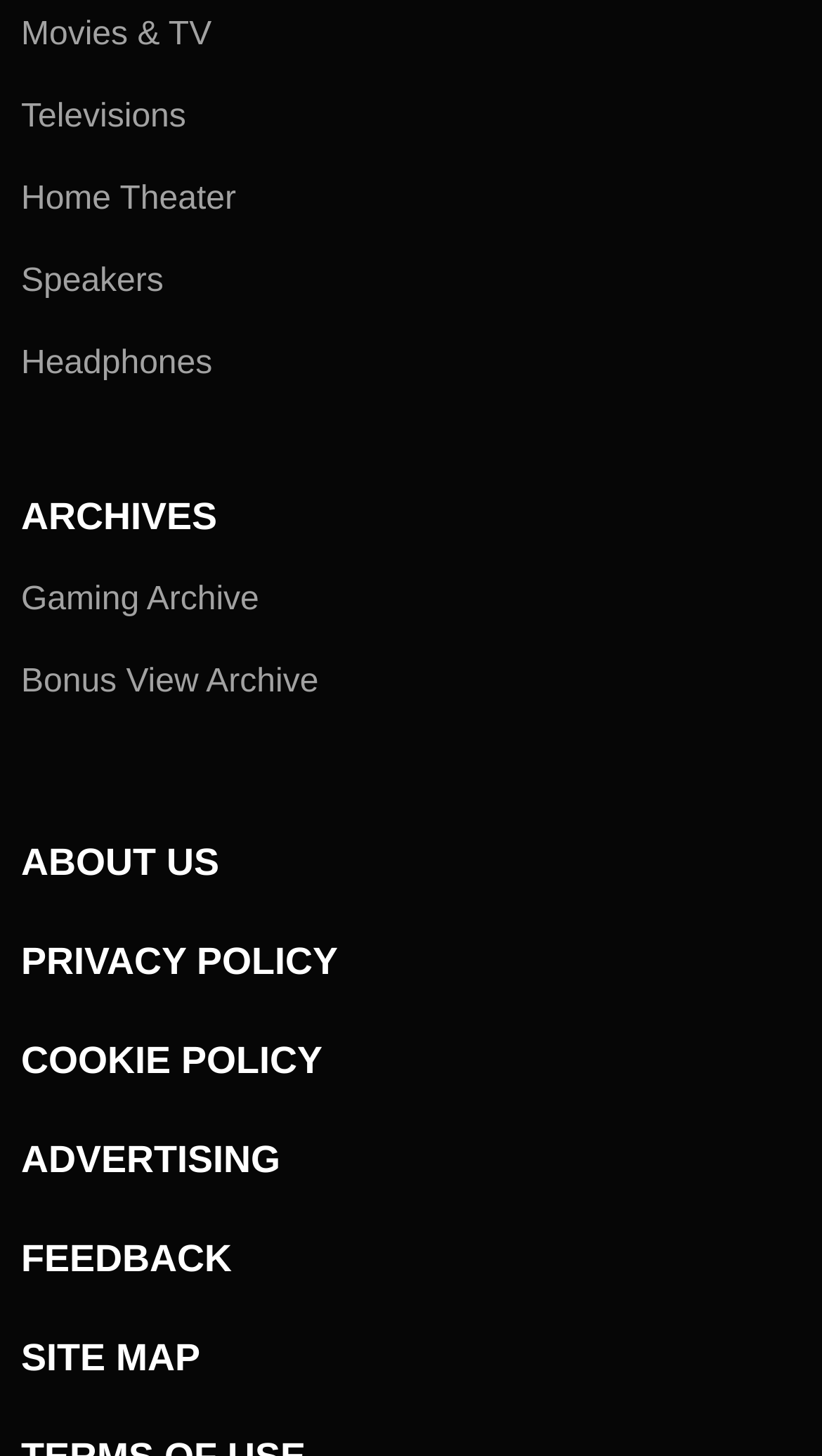Provide the bounding box coordinates of the HTML element this sentence describes: "Bonus View Archive".

[0.026, 0.452, 0.974, 0.487]